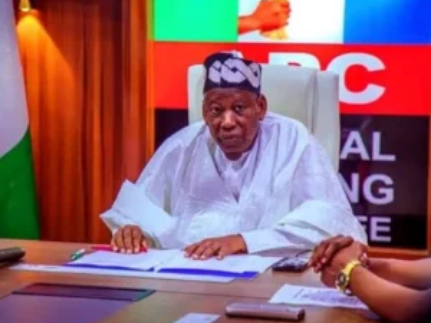What is the atmosphere conveyed by the setting?
Answer with a single word or phrase by referring to the visual content.

formal and professional